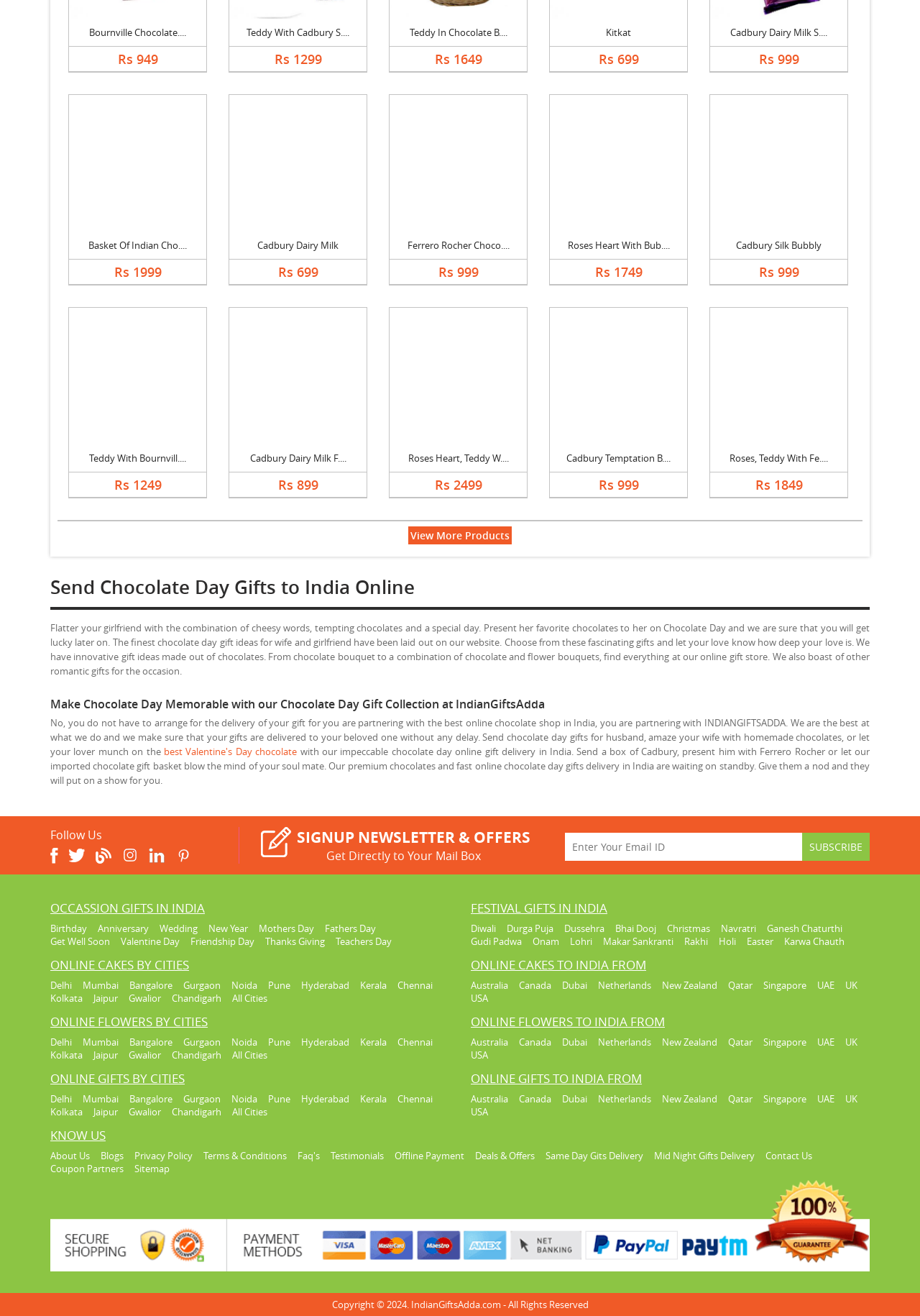Can you determine the bounding box coordinates of the area that needs to be clicked to fulfill the following instruction: "View chocolate day gifts"?

[0.055, 0.437, 0.945, 0.463]